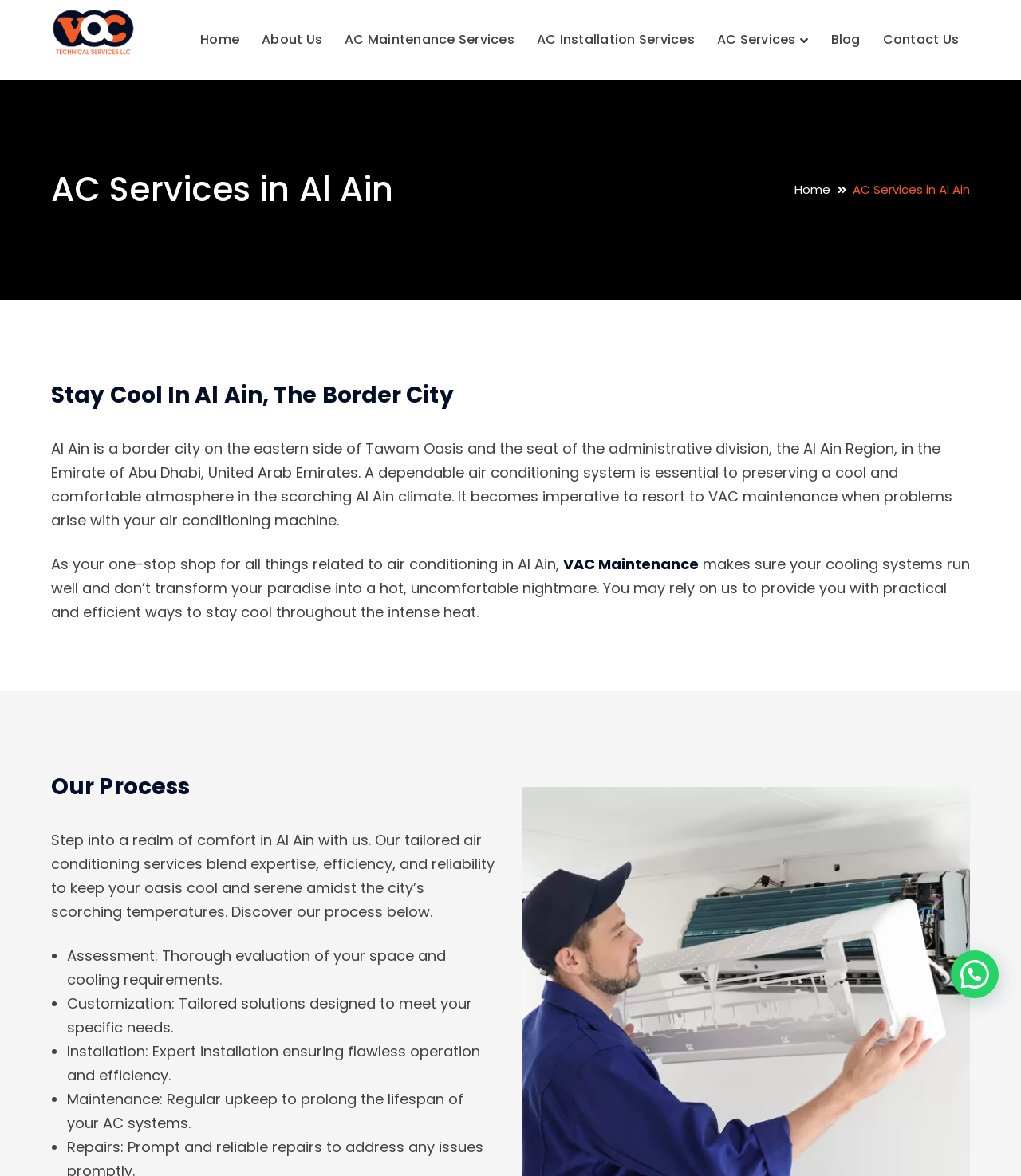Please identify the bounding box coordinates of the region to click in order to complete the task: "Contact Us". The coordinates must be four float numbers between 0 and 1, specified as [left, top, right, bottom].

[0.864, 0.0, 0.939, 0.068]